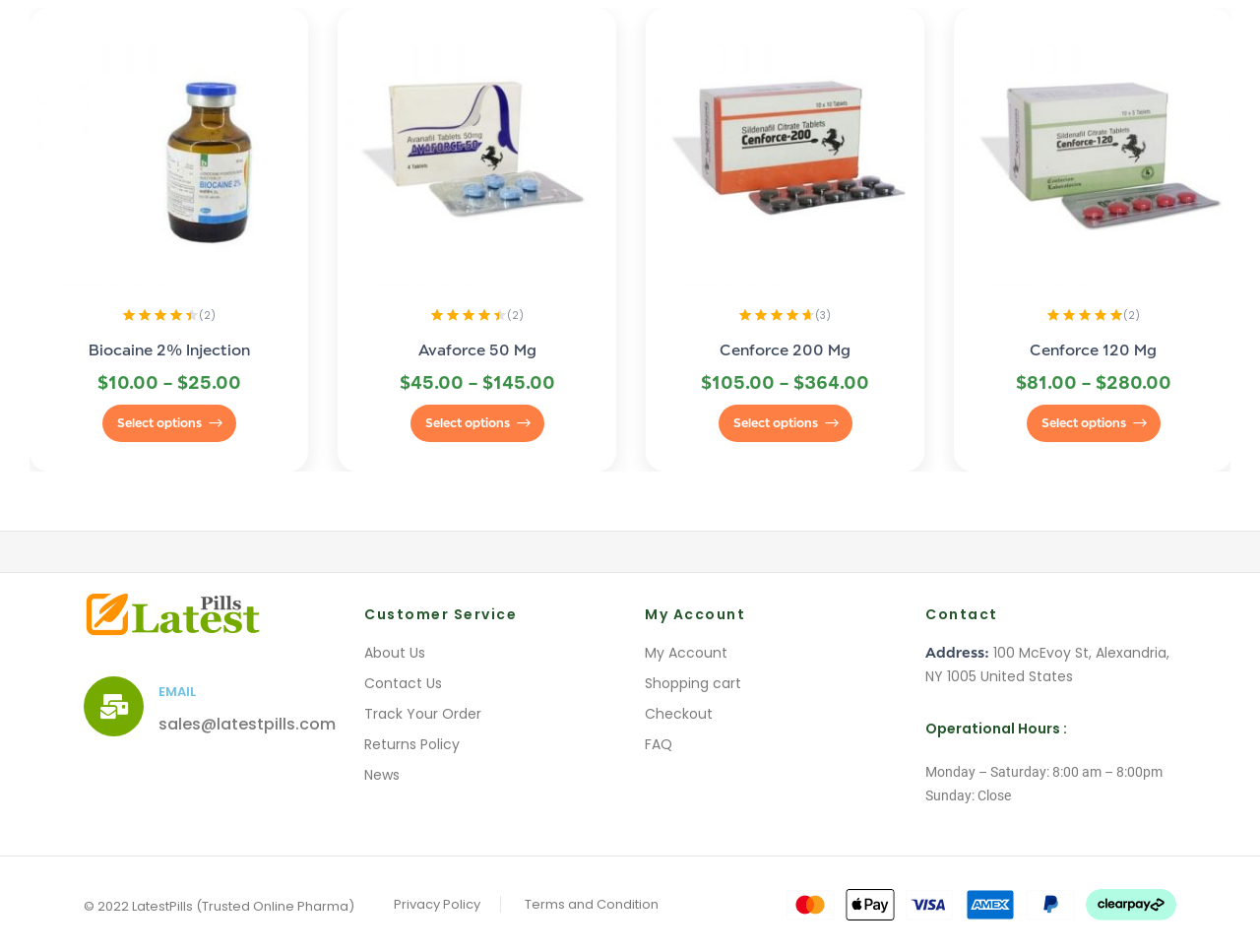What is the email address for customer service?
Refer to the screenshot and deliver a thorough answer to the question presented.

The email address for customer service can be found in the footer section of the page, under the 'EMAIL' heading.